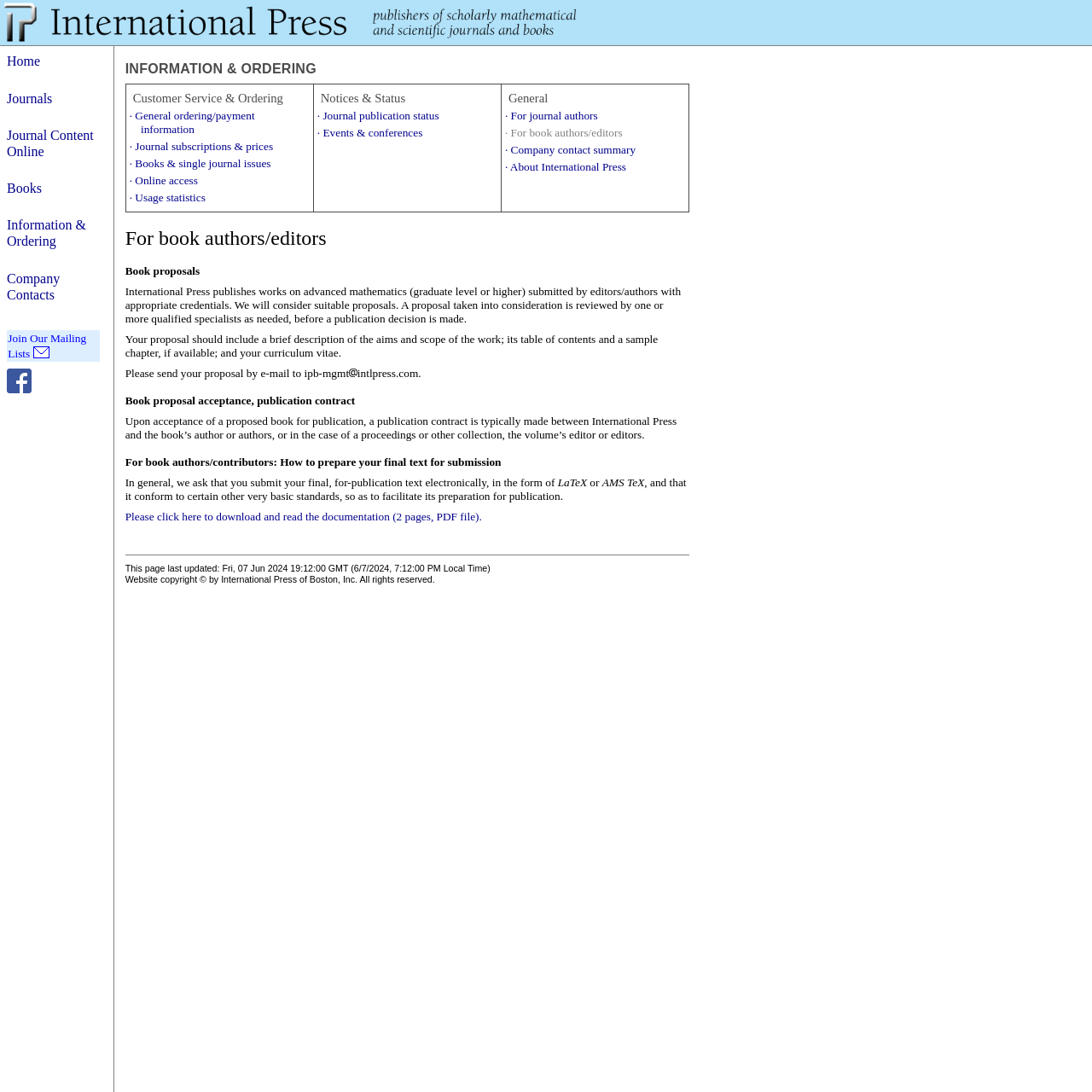What is the purpose of International Press of Boston?
Using the image provided, answer with just one word or phrase.

Publish scholarly journals and books